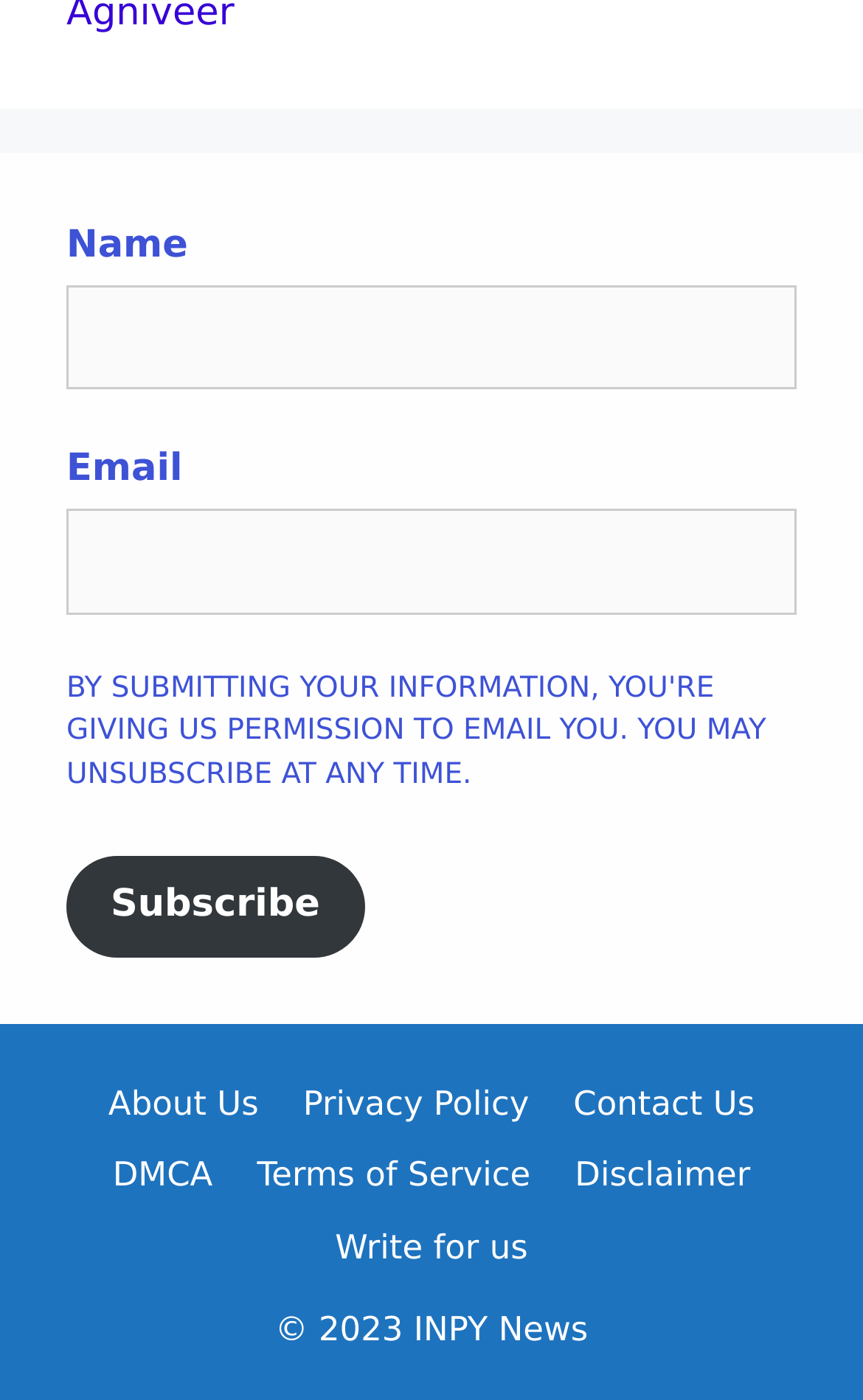Please identify the bounding box coordinates of the area I need to click to accomplish the following instruction: "Subscribe to the newsletter".

[0.077, 0.612, 0.422, 0.684]